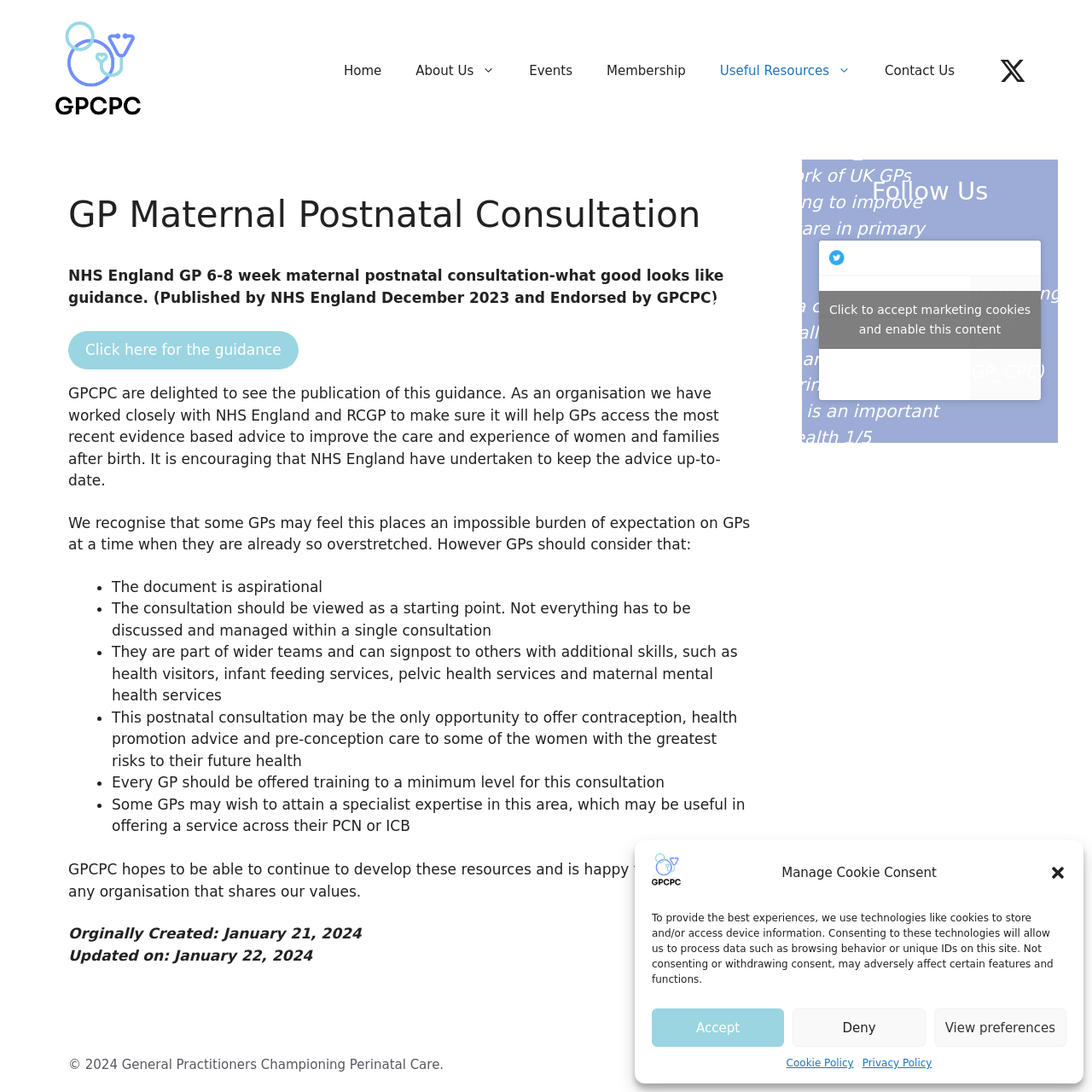Extract the bounding box coordinates of the UI element described: "Click here for the guidance". Provide the coordinates in the format [left, top, right, bottom] with values ranging from 0 to 1.

[0.062, 0.303, 0.273, 0.338]